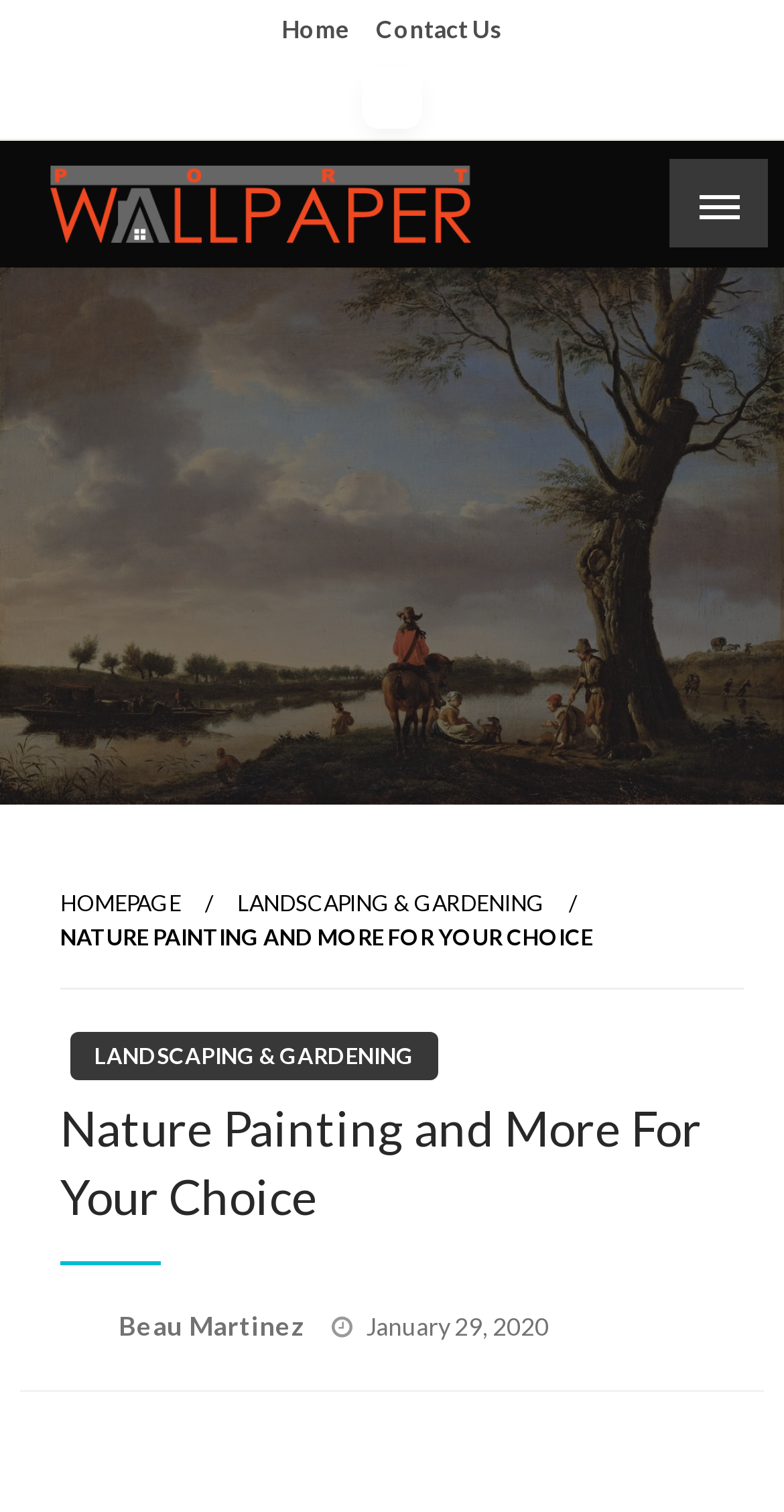Please specify the bounding box coordinates of the region to click in order to perform the following instruction: "view Port Wallpaper".

[0.051, 0.119, 0.613, 0.144]